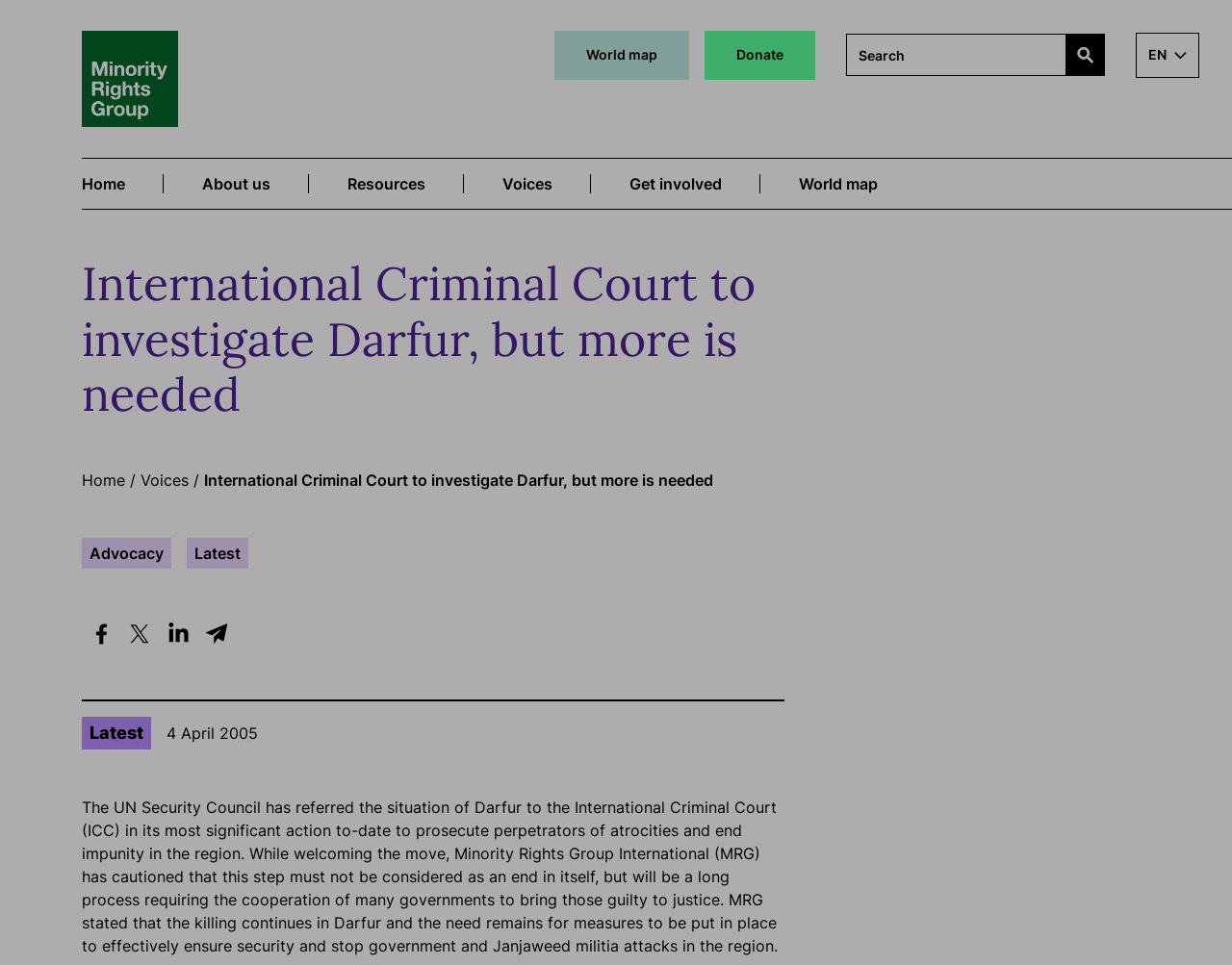Identify the first-level heading on the webpage and generate its text content.

International Criminal Court to investigate Darfur, but more is needed